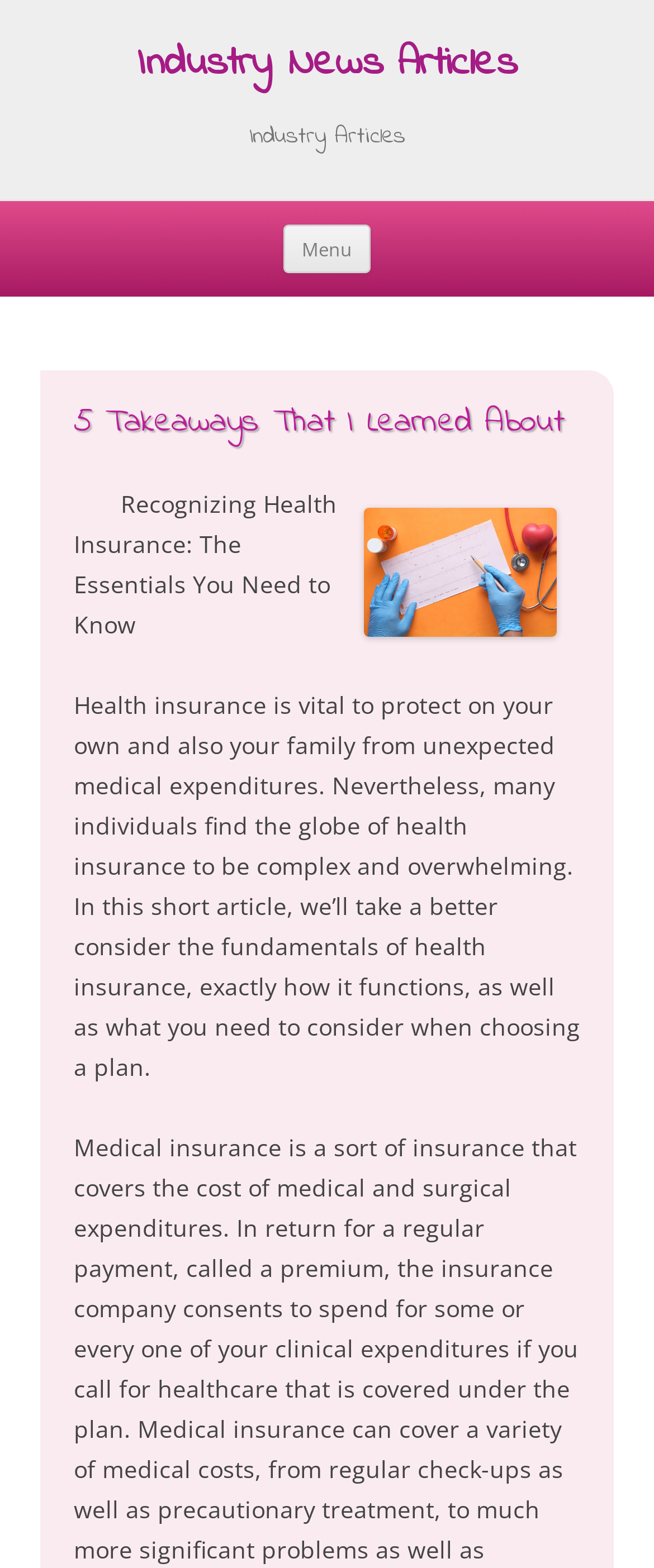What is the tone of the article?
Refer to the image and respond with a one-word or short-phrase answer.

Informative